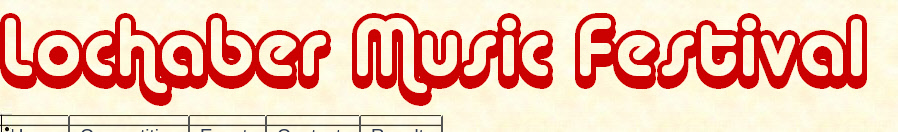Provide a comprehensive description of the image.

The image prominently features the title "Lochaber Music Festival," rendered in bold, playful red typography. The design exudes a vibrant and welcoming feel, reflecting the festival's lively atmosphere. This festival is focused on celebrating music and culture, inviting both participants and audiences to engage in various musical events. The aesthetic sets a festive tone, likely appealing to a diverse audience interested in music and performance. The overall look suggests a community-oriented event that fosters creativity and showcases talent.